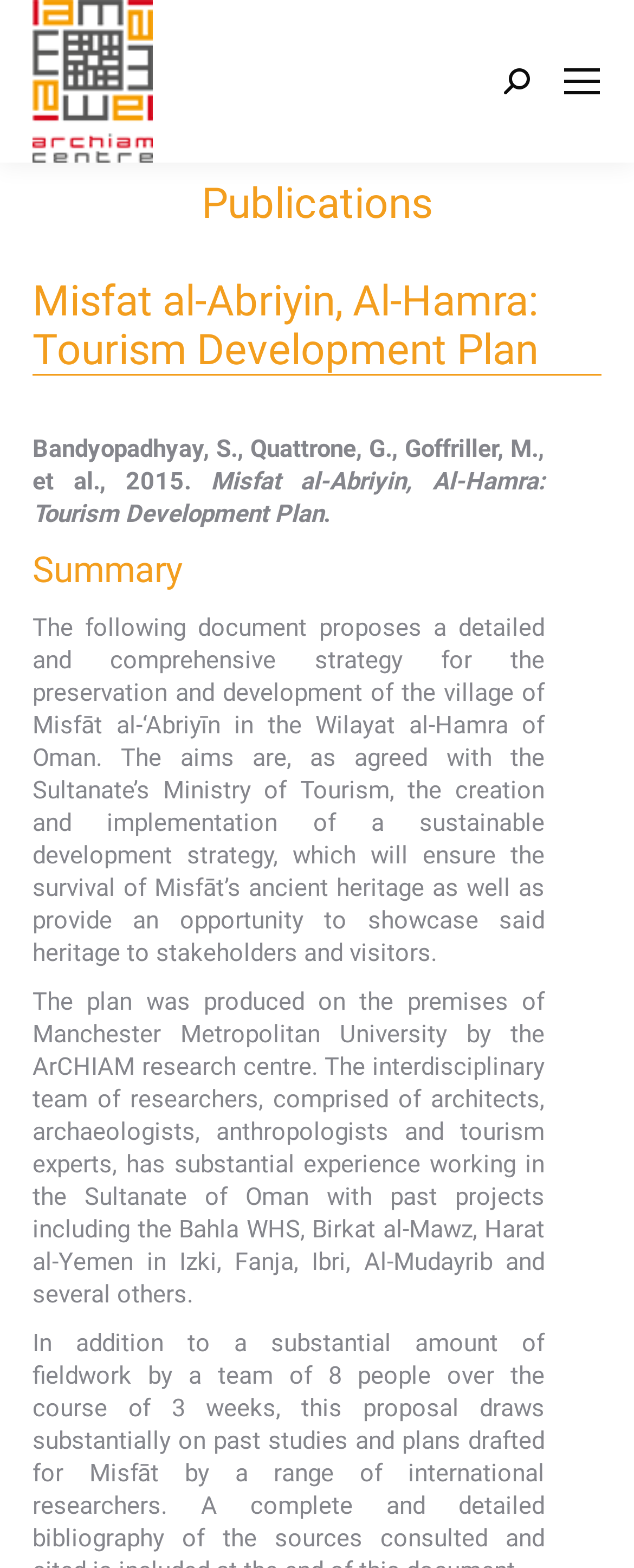What is the name of the research centre?
We need a detailed and exhaustive answer to the question. Please elaborate.

The name of the research centre can be found in the paragraph that starts with 'The plan was produced on the premises of Manchester Metropolitan University by the...' which mentions 'the ArCHIAM research centre'.